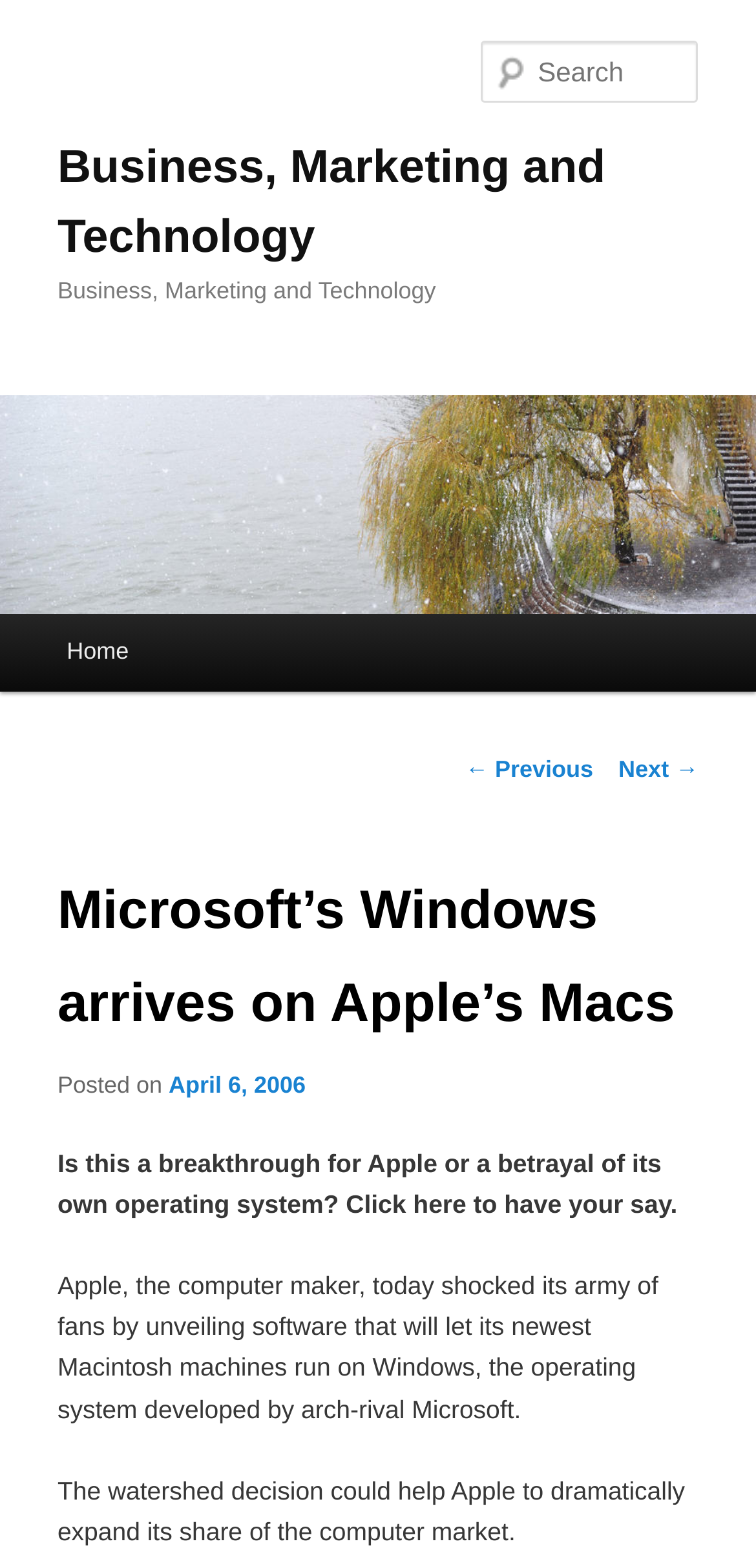What is the main title displayed on this webpage?

Business, Marketing and Technology